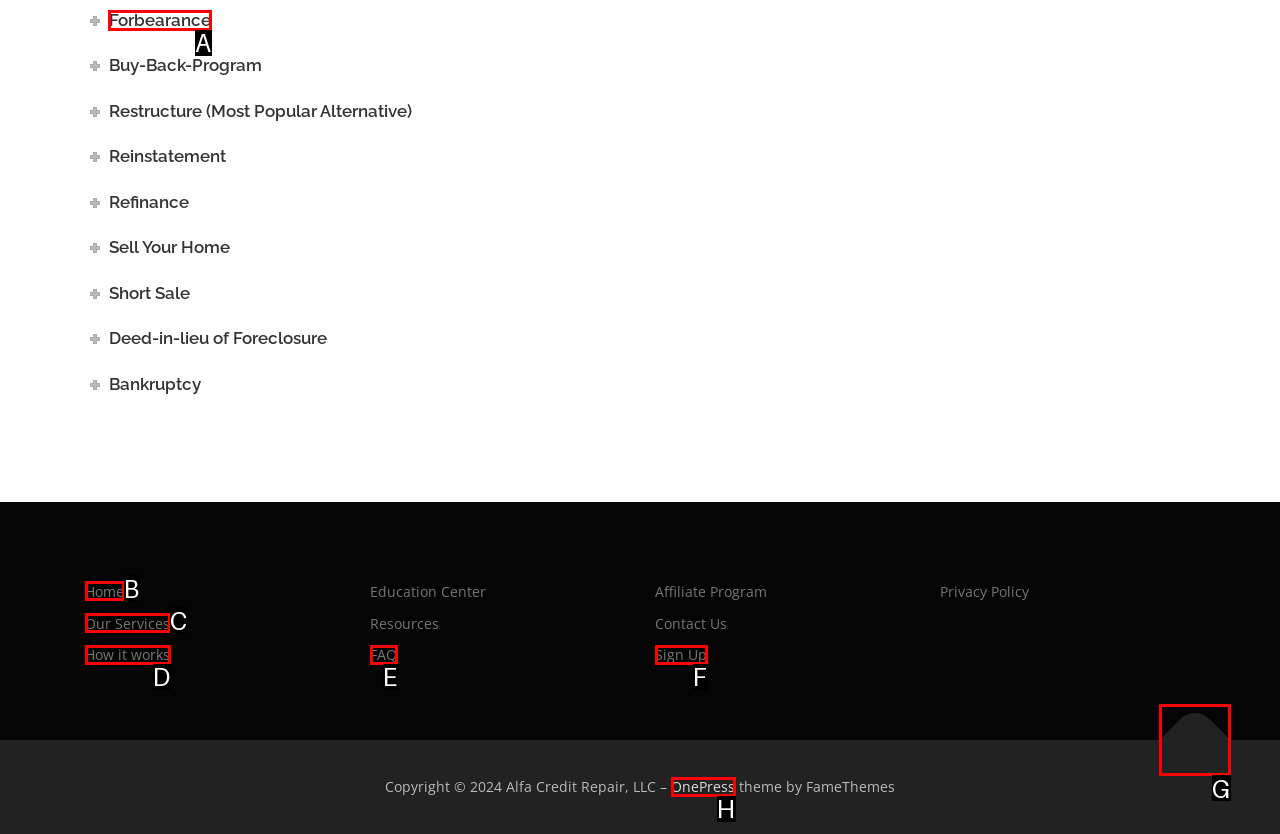Determine which HTML element should be clicked to carry out the following task: Click on Forbearance Respond with the letter of the appropriate option.

A